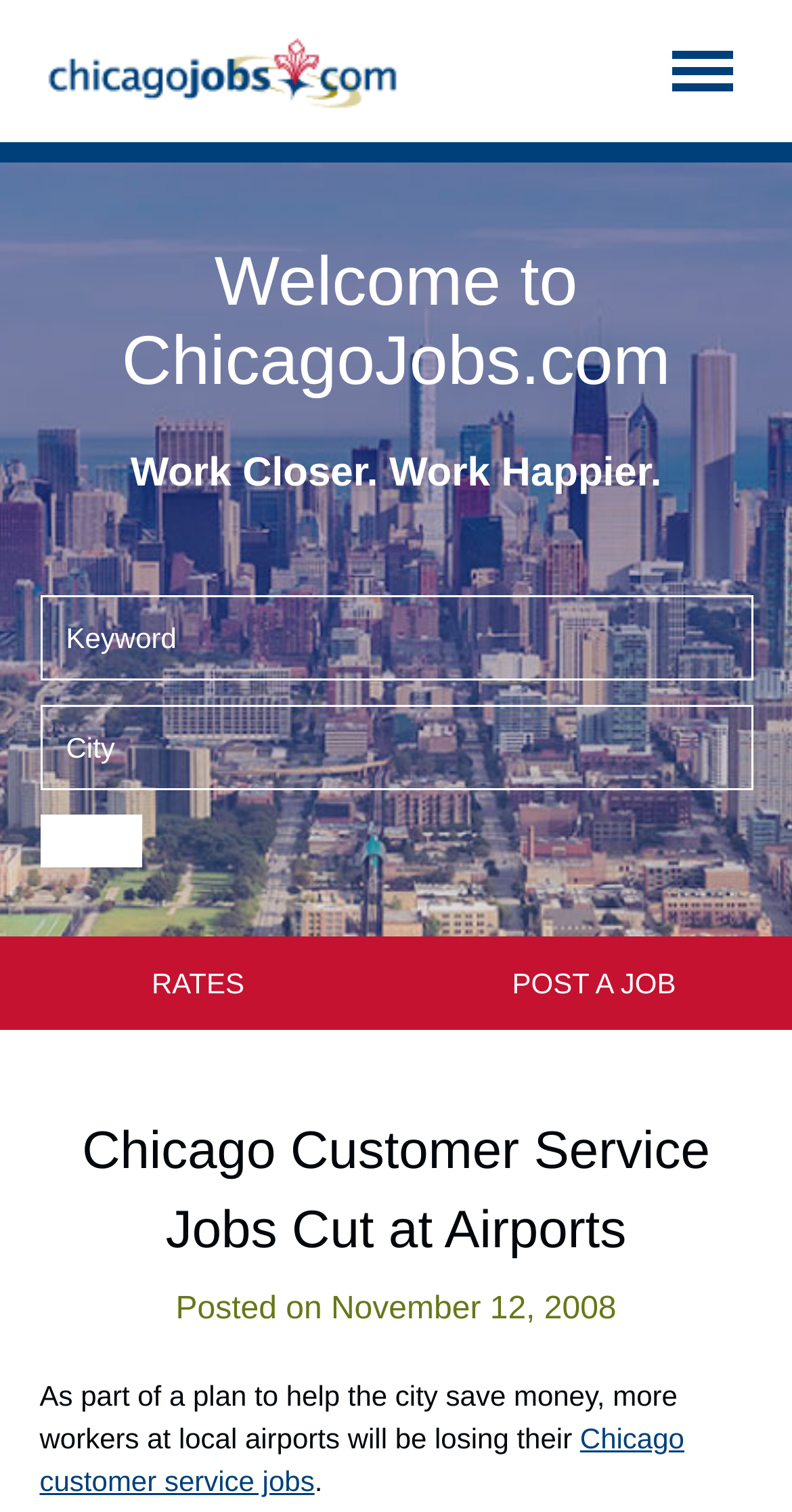Detail the webpage's structure and highlights in your description.

The webpage is about Chicago jobs, specifically focusing on customer service jobs cut at airports. At the top left, there is a link and an image with the text "Chicago Jobs". On the top right, there is a button. Below the image, there are two headings: "Welcome to ChicagoJobs.com" and "Work Closer. Work Happier.". 

Under the headings, there are two textboxes with labels "Keyword" and "City" respectively, each accompanied by a link on the right side. Below the textboxes, there is a button. 

On the middle left, there are two links: "RATES" and "POST A JOB". The "POST A JOB" link is accompanied by a heading "Chicago Customer Service Jobs Cut at Airports" and three paragraphs of text. The first paragraph mentions the date "November 12, 2008". The second paragraph describes the plan to help the city save money by cutting jobs at local airports. The third paragraph contains a link to "Chicago customer service jobs" and ends with a period.